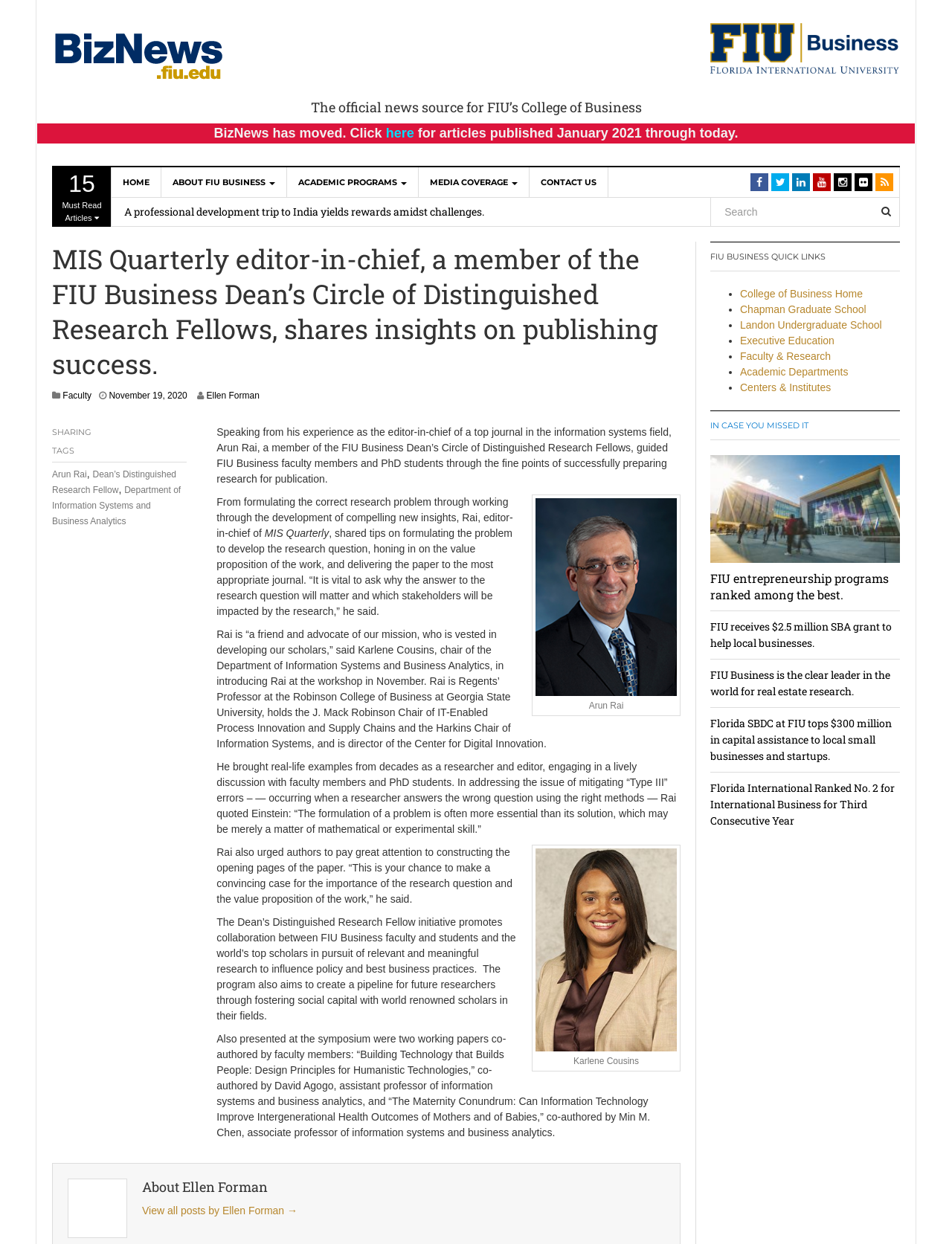Kindly respond to the following question with a single word or a brief phrase: 
What is the name of the initiative that promotes collaboration between FIU Business faculty and students and top scholars?

Dean's Distinguished Research Fellow